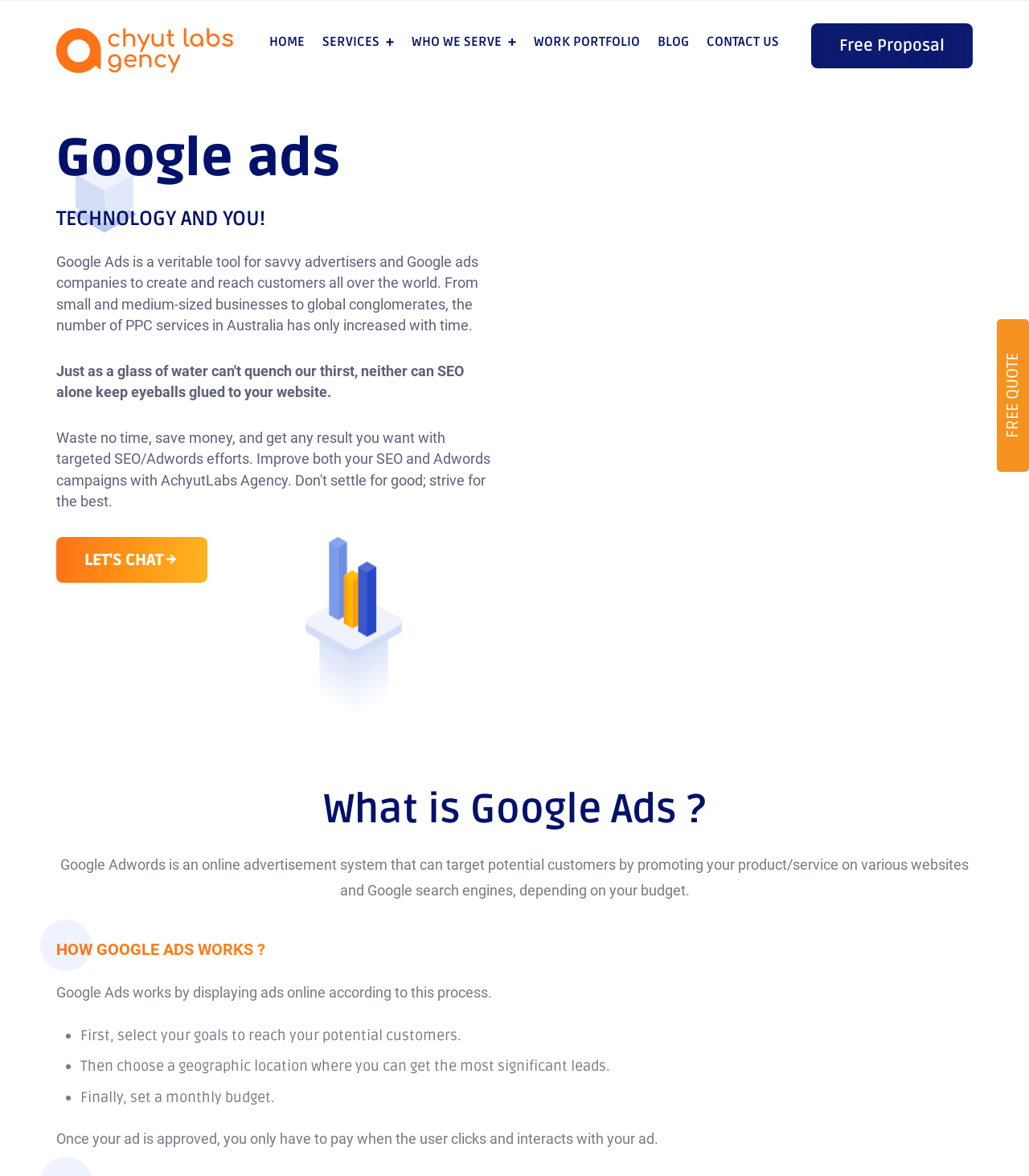Determine the bounding box coordinates for the area that should be clicked to carry out the following instruction: "Click on the FREE QUOTE link".

[0.969, 0.271, 1.0, 0.401]